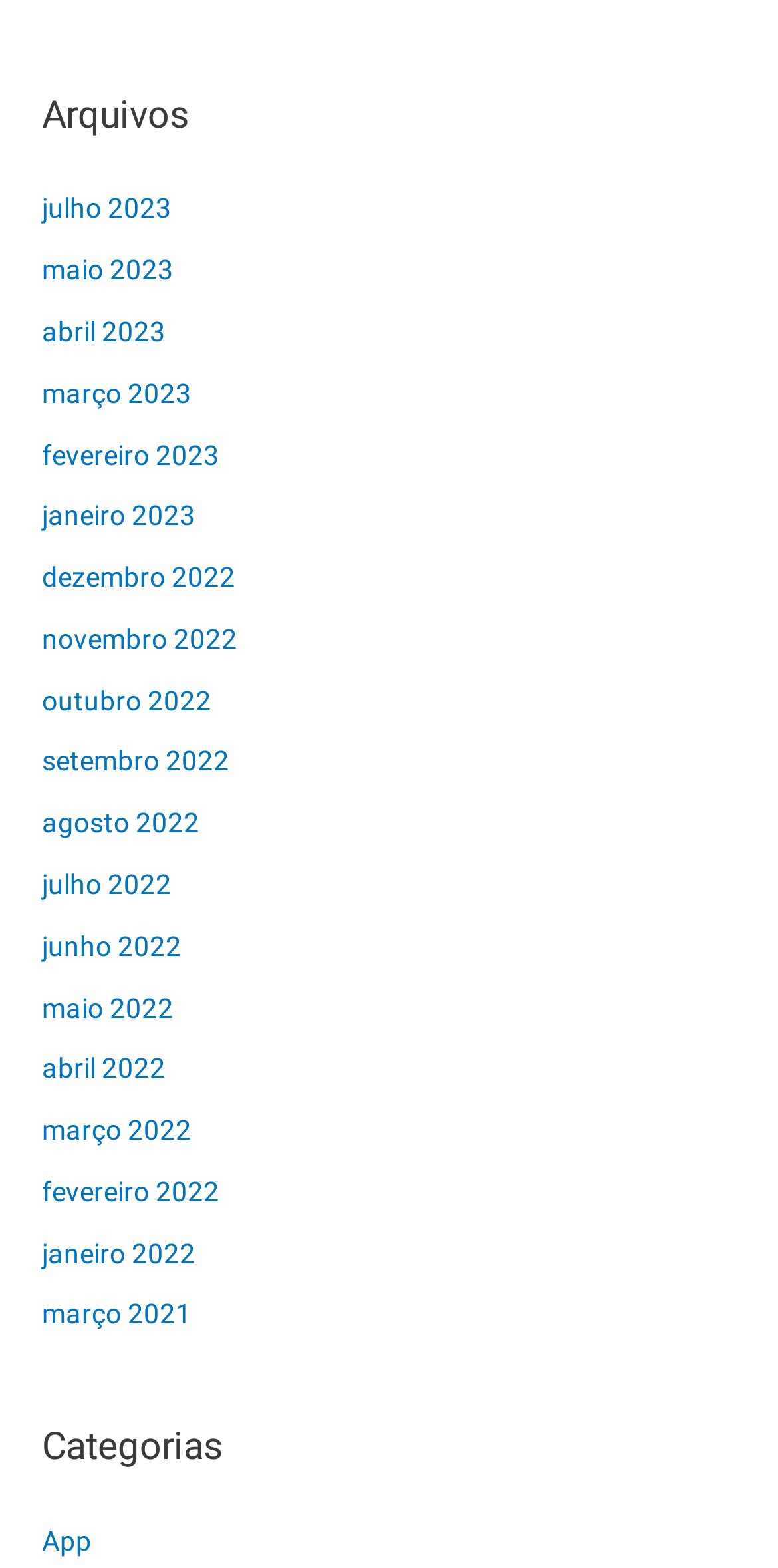How many headings are present on the webpage?
Your answer should be a single word or phrase derived from the screenshot.

2